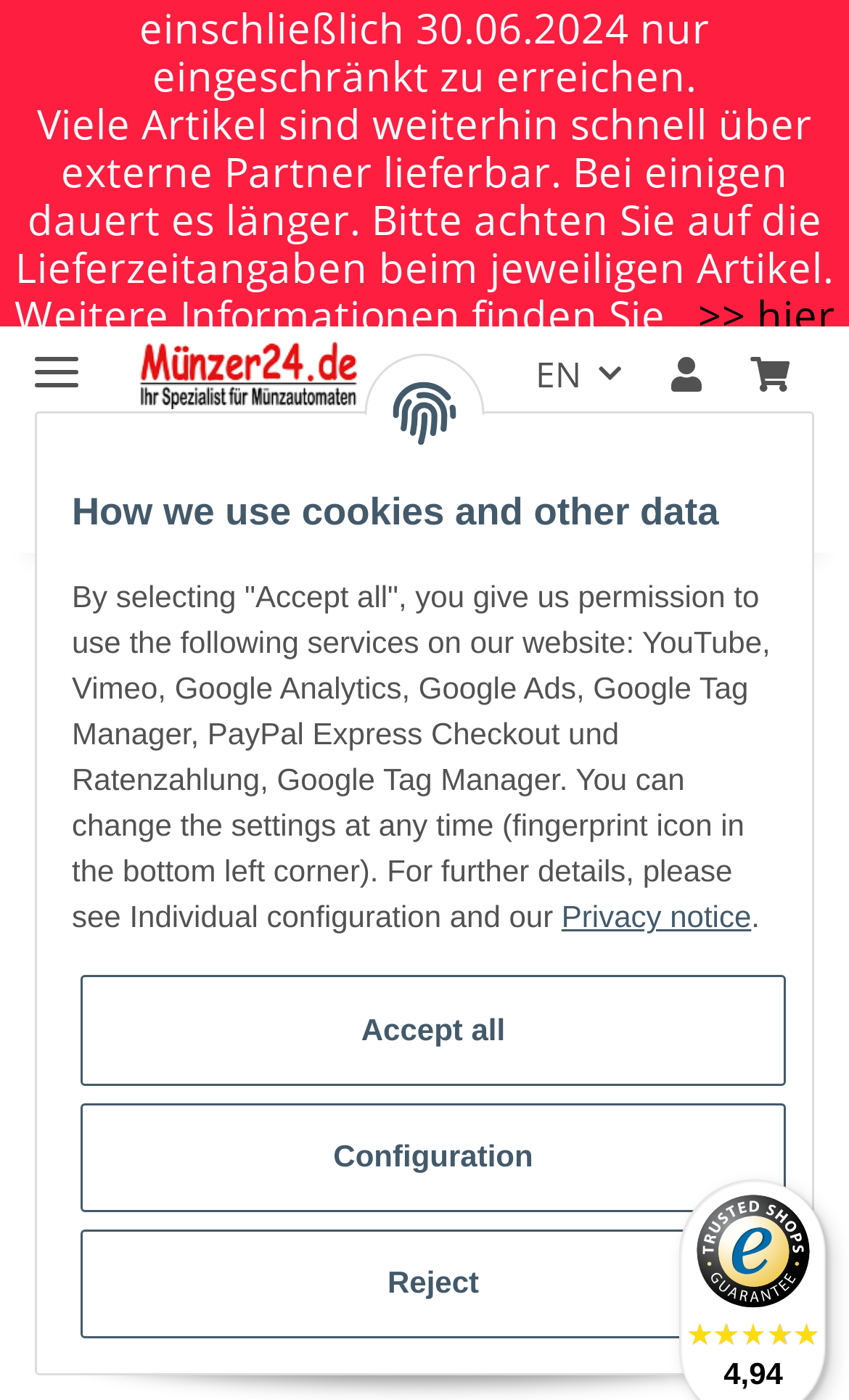Produce a meticulous description of the webpage.

This webpage appears to be an e-commerce website specializing in tokens and coins, with a focus on German manufacturers such as Beckmann, Holtkamp, IHGE, Itterman, NZR, and MAG. 

At the top of the page, there is a notification informing users that some articles may have longer delivery times due to external partners, and a link to more information. Below this, there is a logo and a navigation menu with links to the main page, account, and basket. 

On the left side, there is a search bar with a "Find" button. Above the search bar, there is a breadcrumb navigation showing the current category, "token and coins". 

In the main content area, there is a prominent image, likely a product image. Below this, there is a section discussing the website's use of cookies and data, with links to the privacy notice and options to accept, configure, or reject the use of these services. 

At the bottom of the page, there are several trustmarks and rating icons, including a trustmark image and five gray and yellow star icons. Finally, there is a small text displaying a price, "4,94".